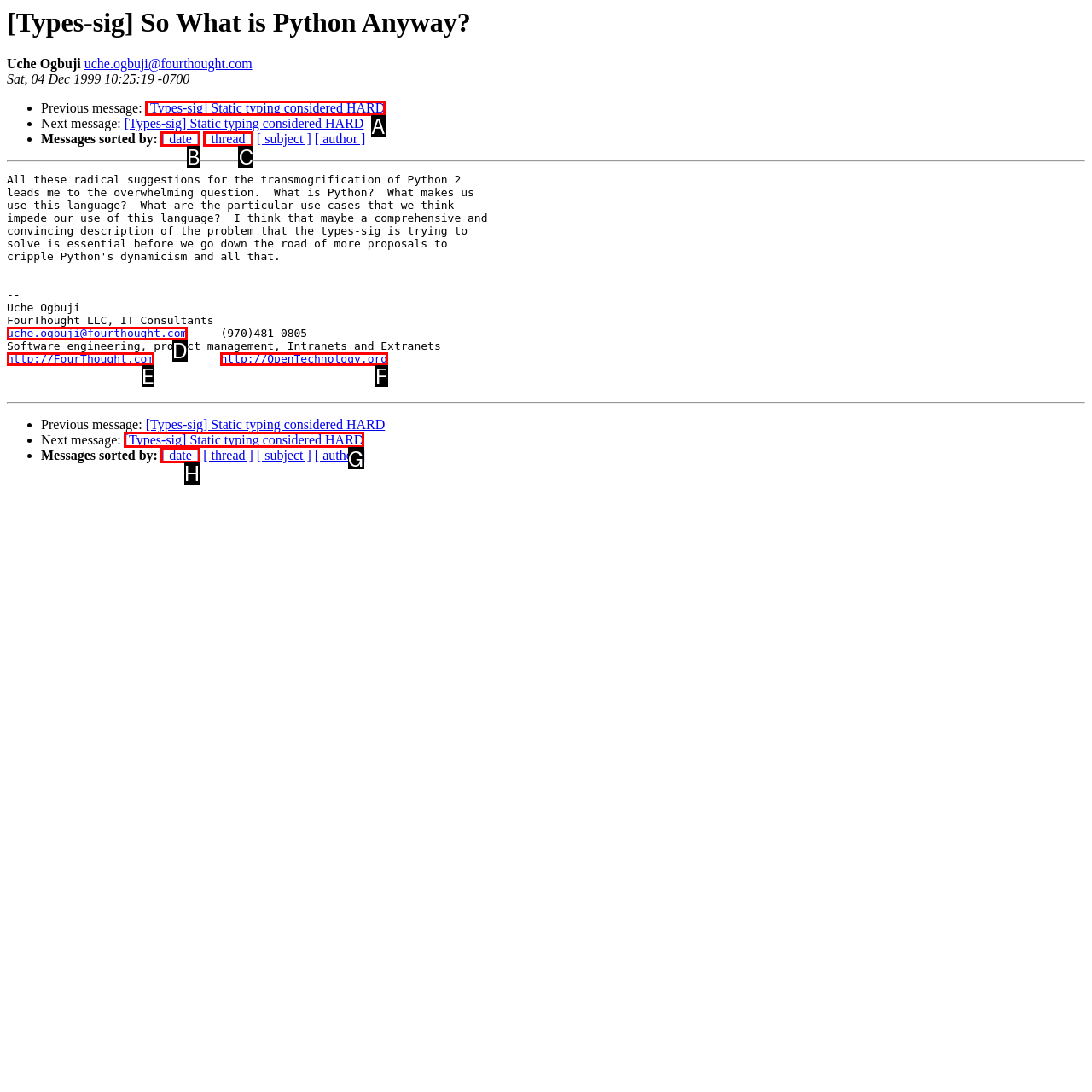Which UI element should be clicked to perform the following task: View next message? Answer with the corresponding letter from the choices.

G